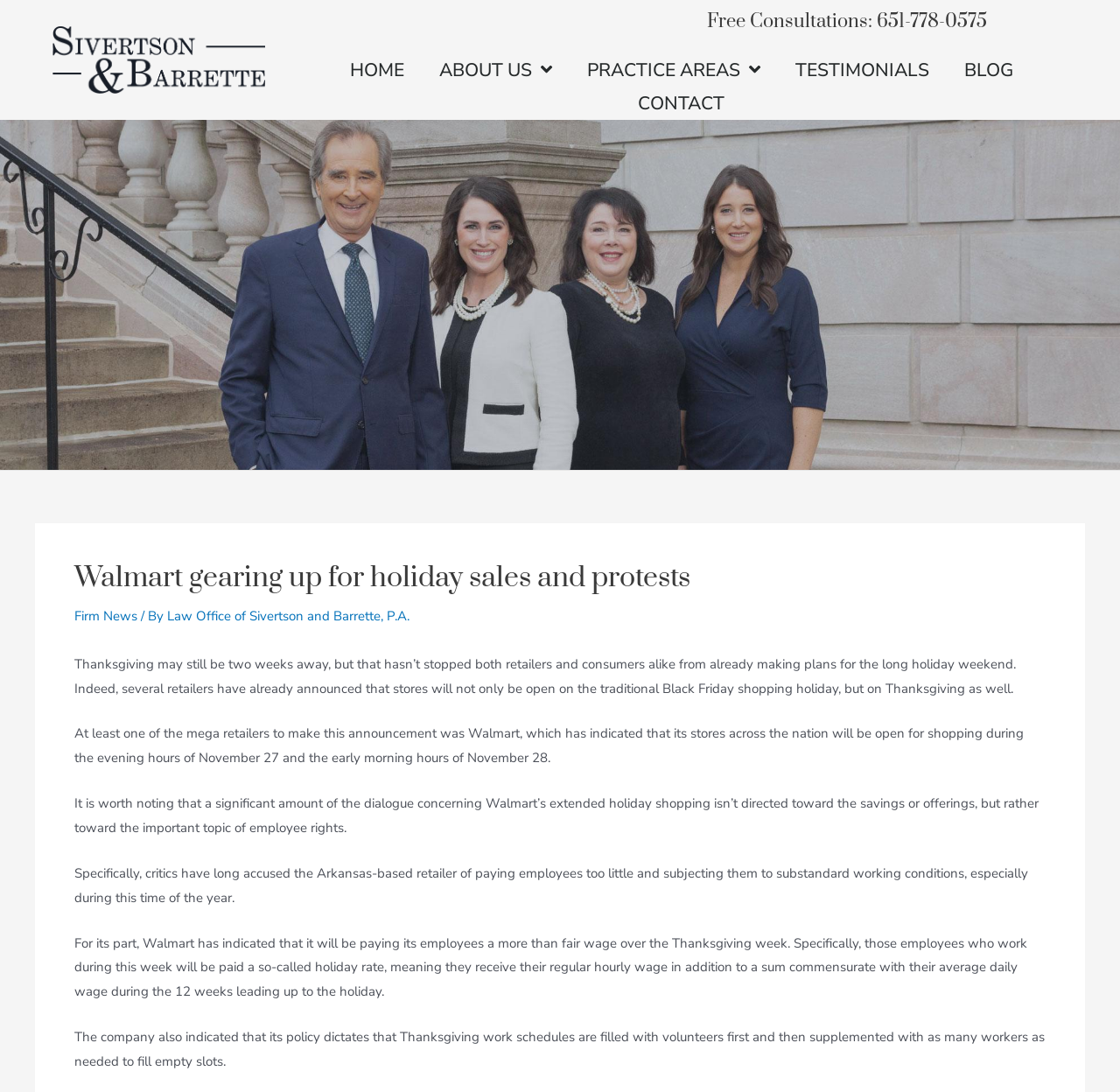How will Walmart employees be paid during Thanksgiving week?
Based on the image content, provide your answer in one word or a short phrase.

holiday rate